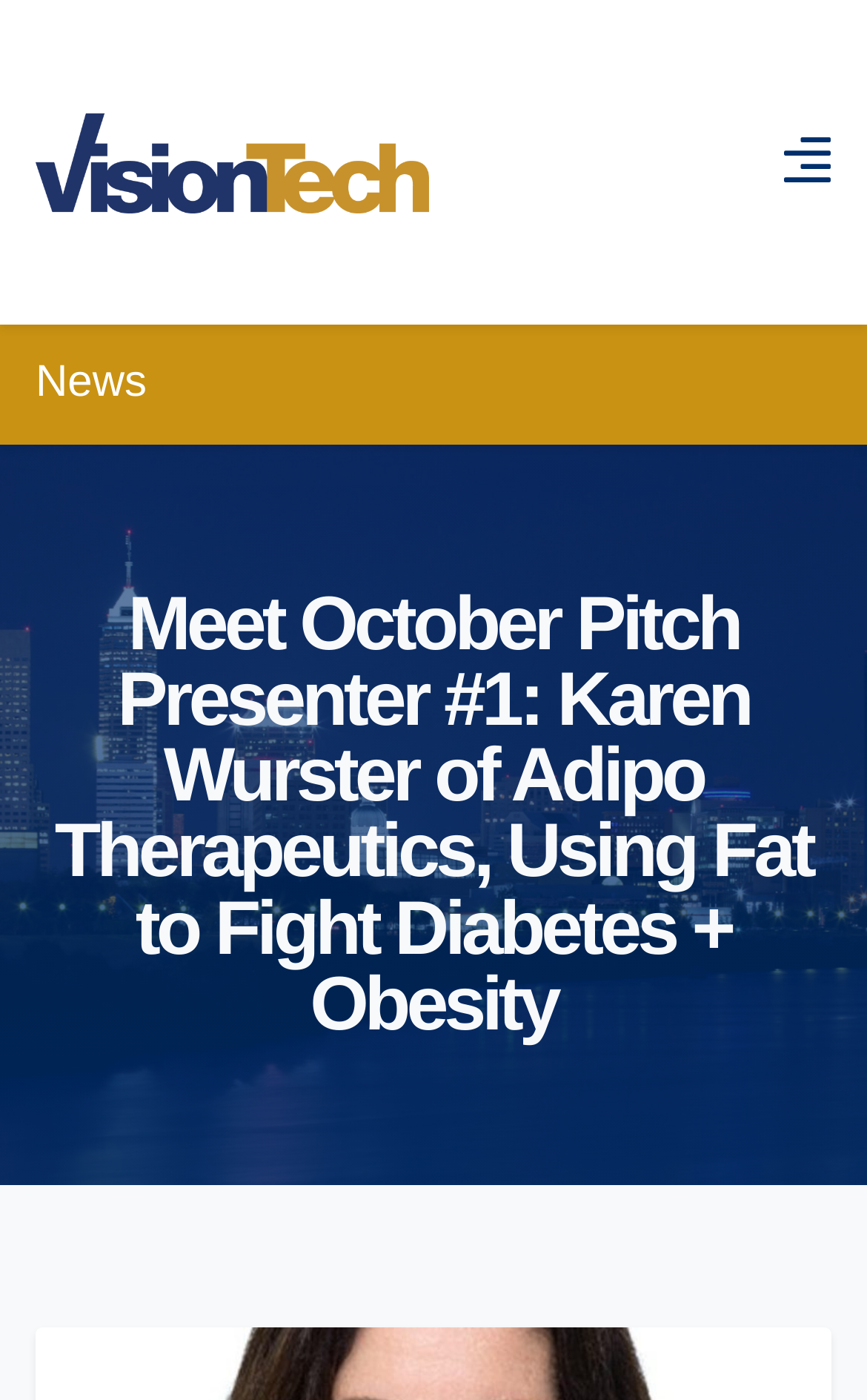Extract the text of the main heading from the webpage.

Meet October Pitch Presenter #1: Karen Wurster of Adipo Therapeutics, Using Fat to Fight Diabetes + Obesity